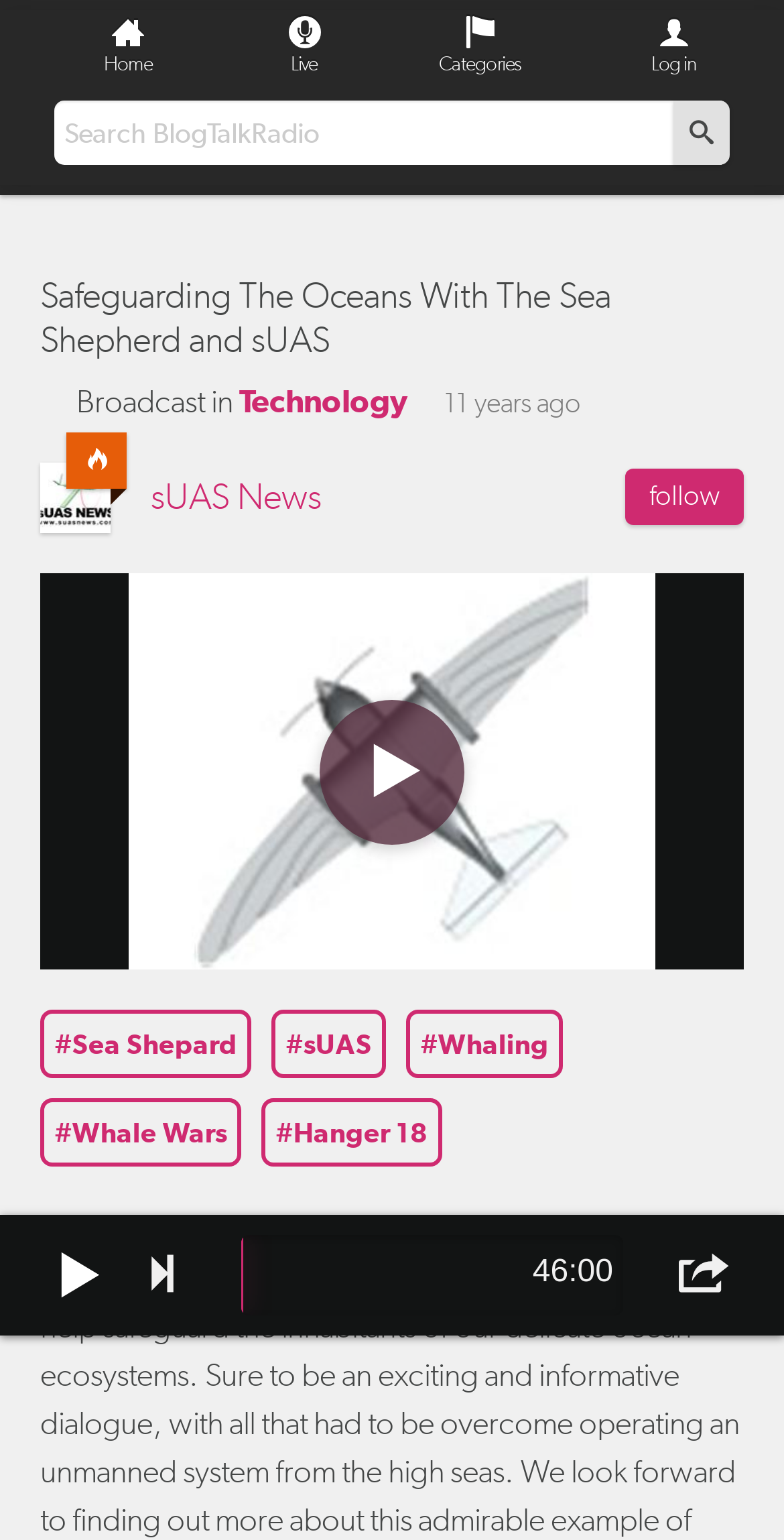Please find the bounding box coordinates of the element that you should click to achieve the following instruction: "read about Sea Shepherd". The coordinates should be presented as four float numbers between 0 and 1: [left, top, right, bottom].

[0.051, 0.656, 0.321, 0.7]